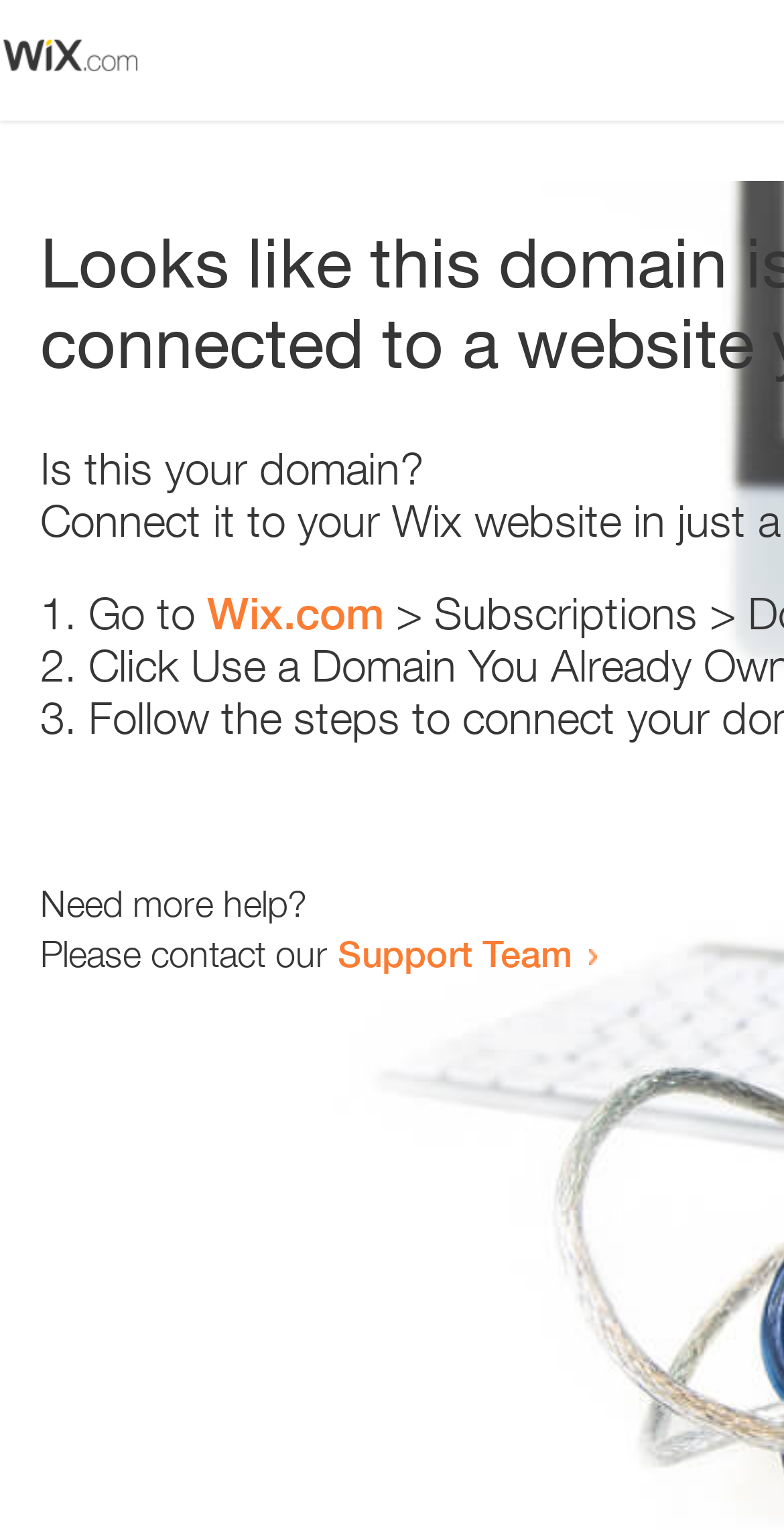Find the bounding box coordinates for the HTML element described in this sentence: "Support Team". Provide the coordinates as four float numbers between 0 and 1, in the format [left, top, right, bottom].

[0.431, 0.608, 0.731, 0.637]